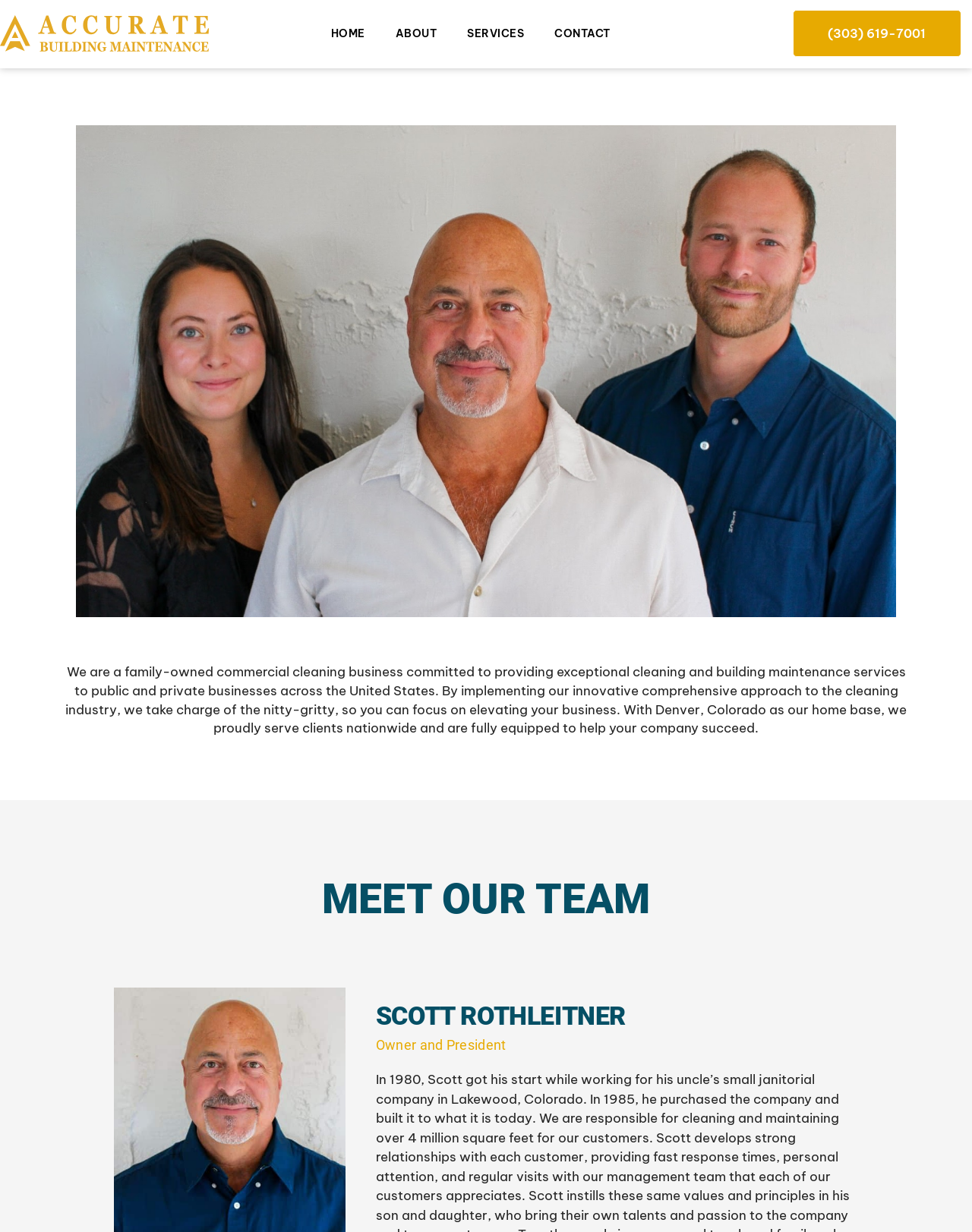Give a one-word or one-phrase response to the question: 
What is the company's phone number?

(303) 619-7001